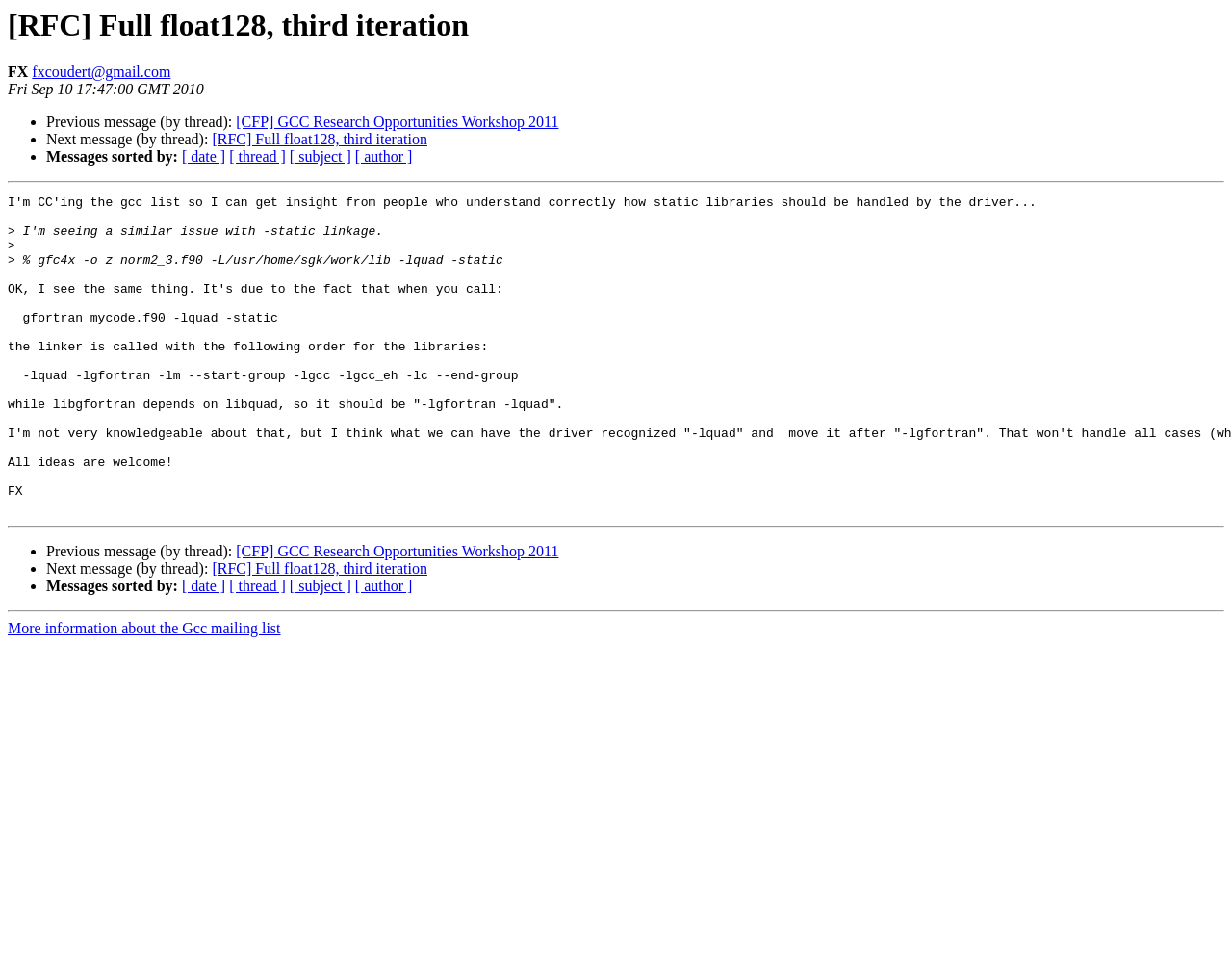What is the main heading of this webpage? Please extract and provide it.

[RFC] Full float128, third iteration